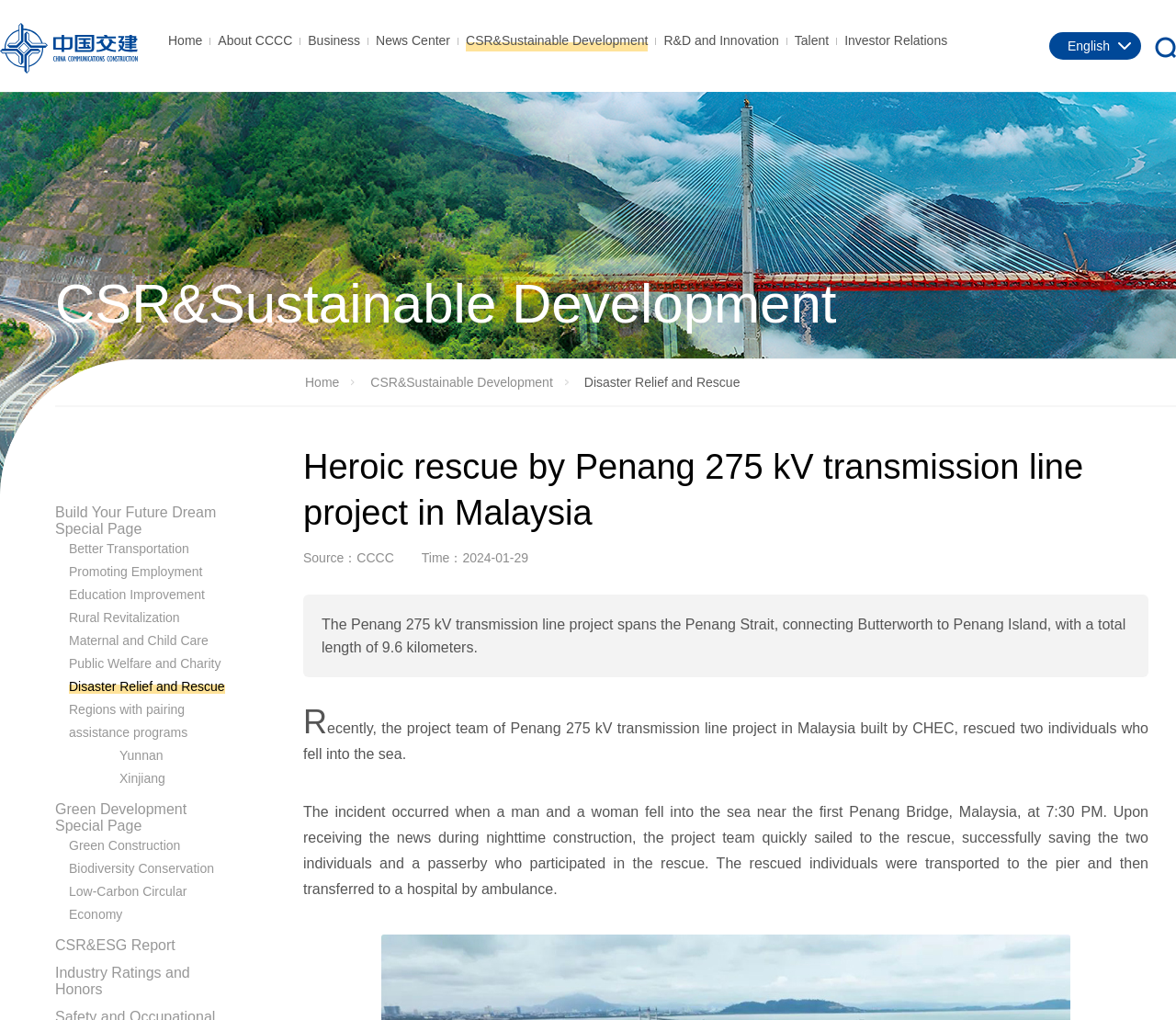What is the location of the Penang 275 kV transmission line project?
Please provide a comprehensive answer based on the visual information in the image.

The location of the Penang 275 kV transmission line project is Malaysia, as mentioned in the news article and the project name 'Penang 275 kV transmission line project in Malaysia'.